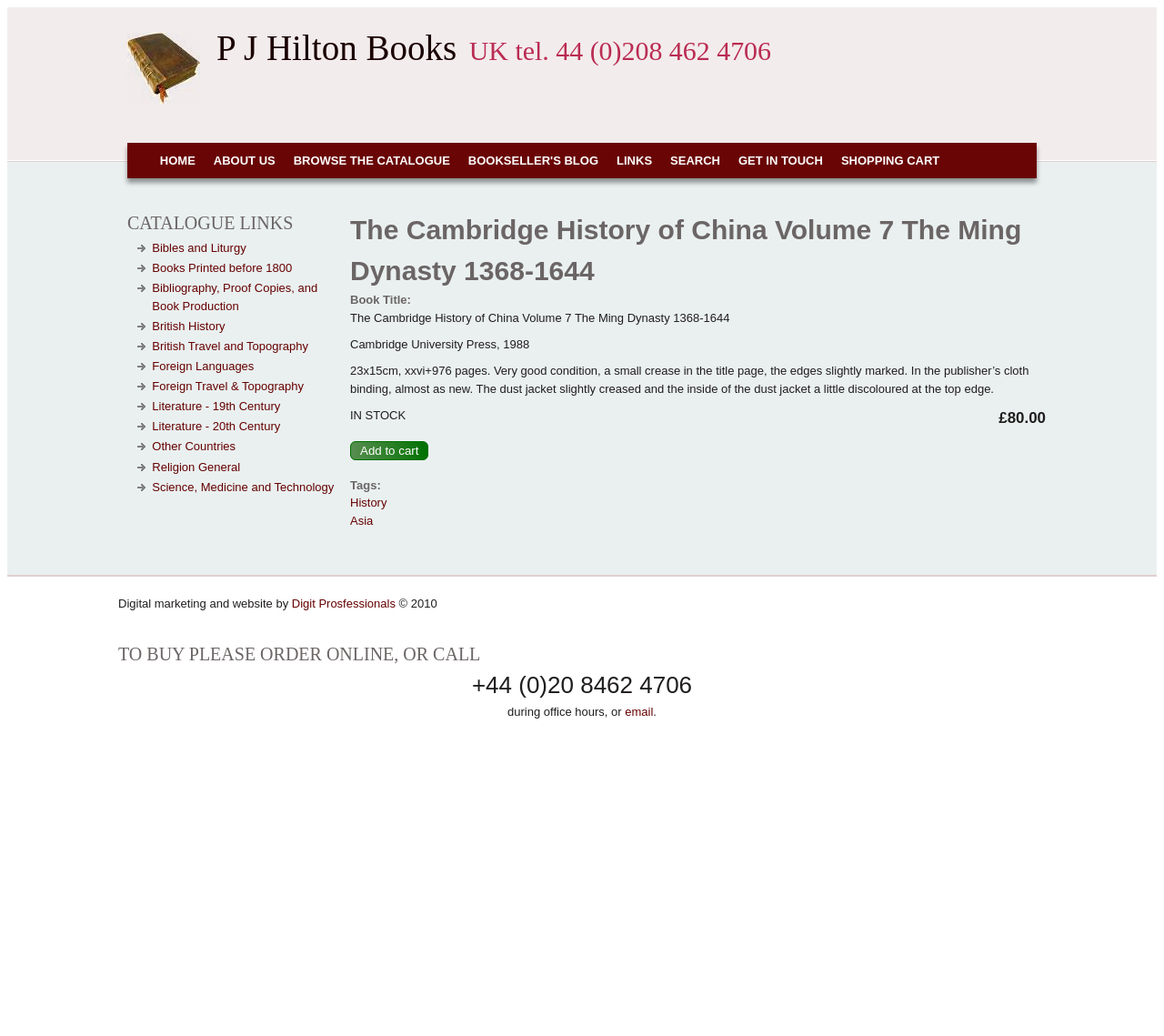Determine the bounding box coordinates of the clickable area required to perform the following instruction: "View 'Bibles and Liturgy' catalogue". The coordinates should be represented as four float numbers between 0 and 1: [left, top, right, bottom].

[0.131, 0.233, 0.211, 0.246]